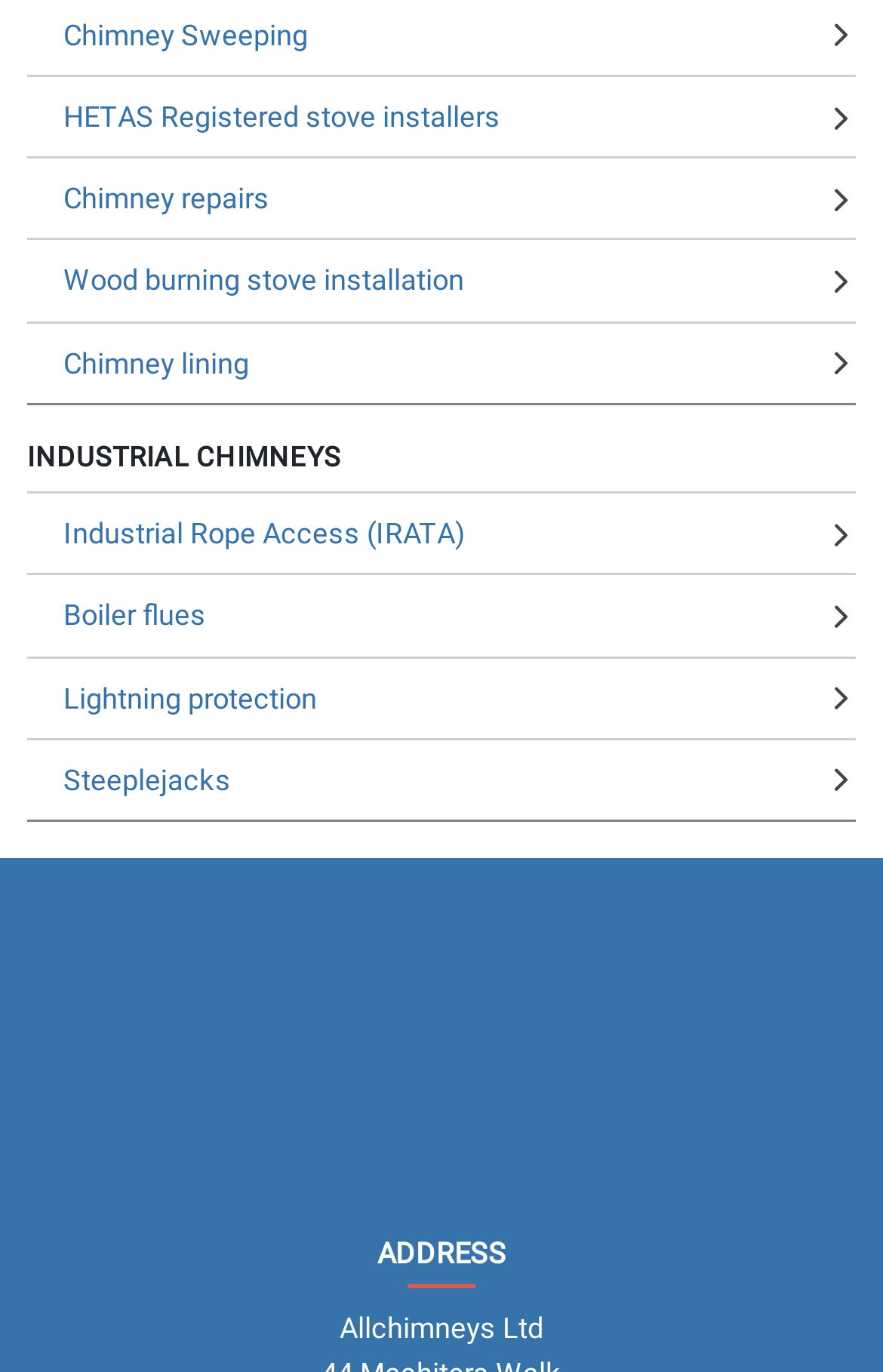Find the coordinates for the bounding box of the element with this description: "Chimney lining".

[0.031, 0.235, 0.969, 0.293]